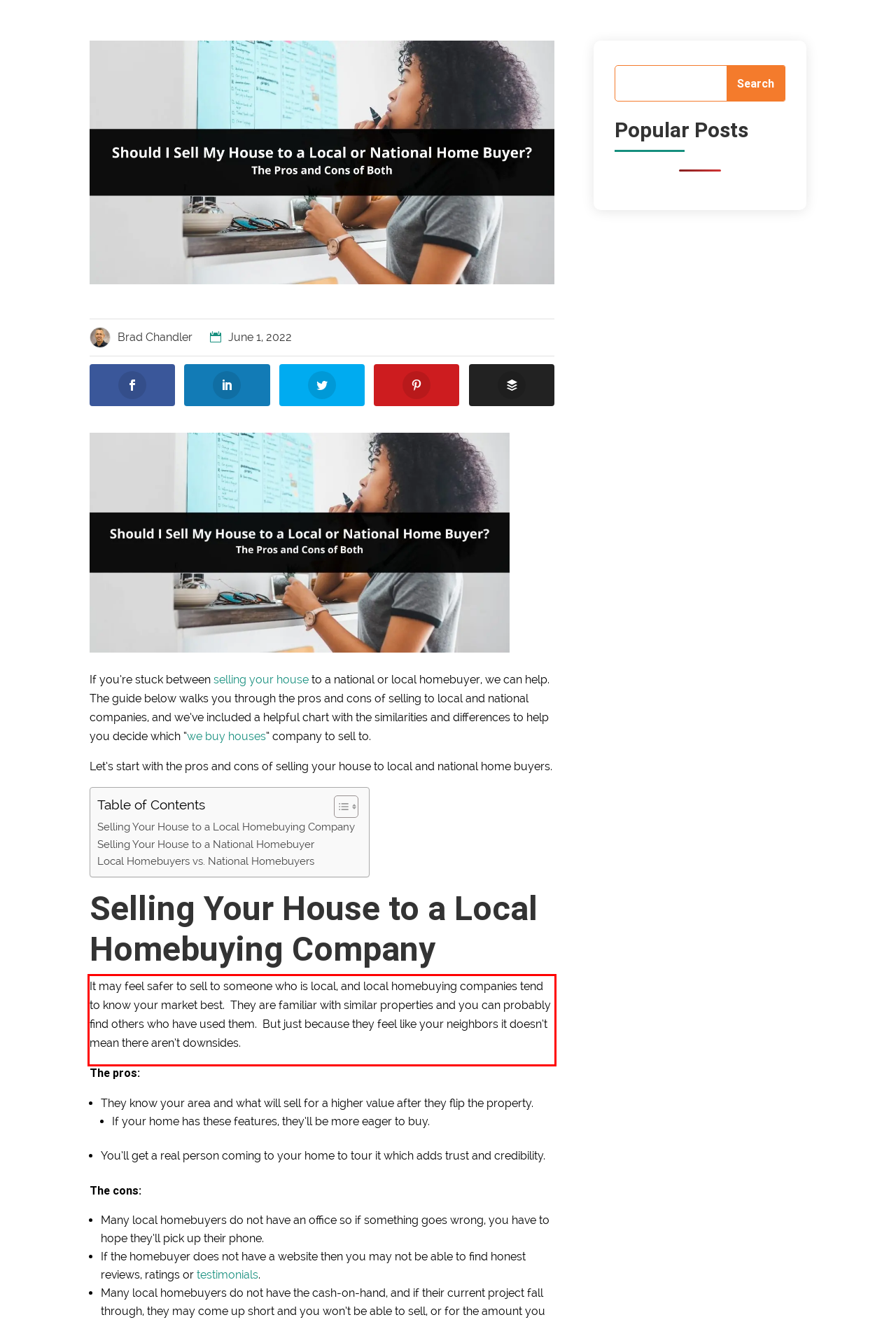Please analyze the provided webpage screenshot and perform OCR to extract the text content from the red rectangle bounding box.

It may feel safer to sell to someone who is local, and local homebuying companies tend to know your market best. They are familiar with similar properties and you can probably find others who have used them. But just because they feel like your neighbors it doesn’t mean there aren’t downsides.